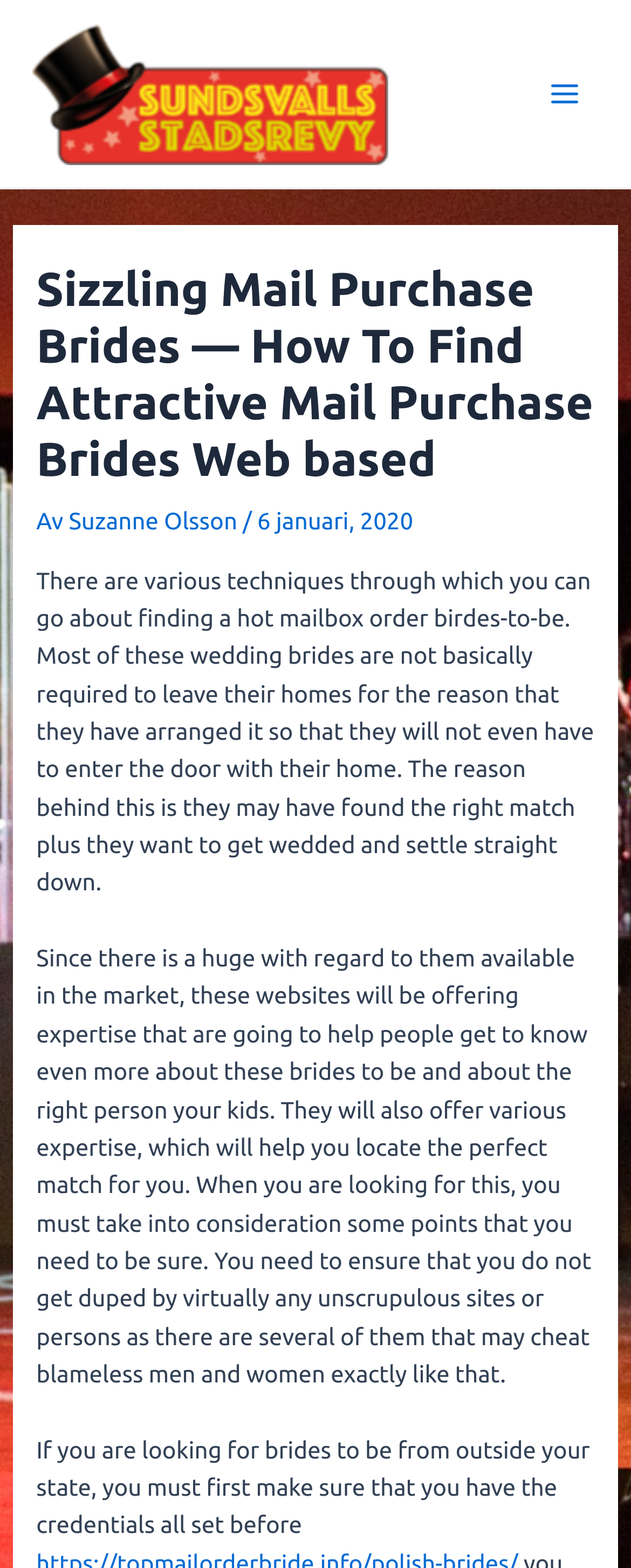Given the description "Suzanne Olsson", provide the bounding box coordinates of the corresponding UI element.

[0.109, 0.323, 0.385, 0.341]